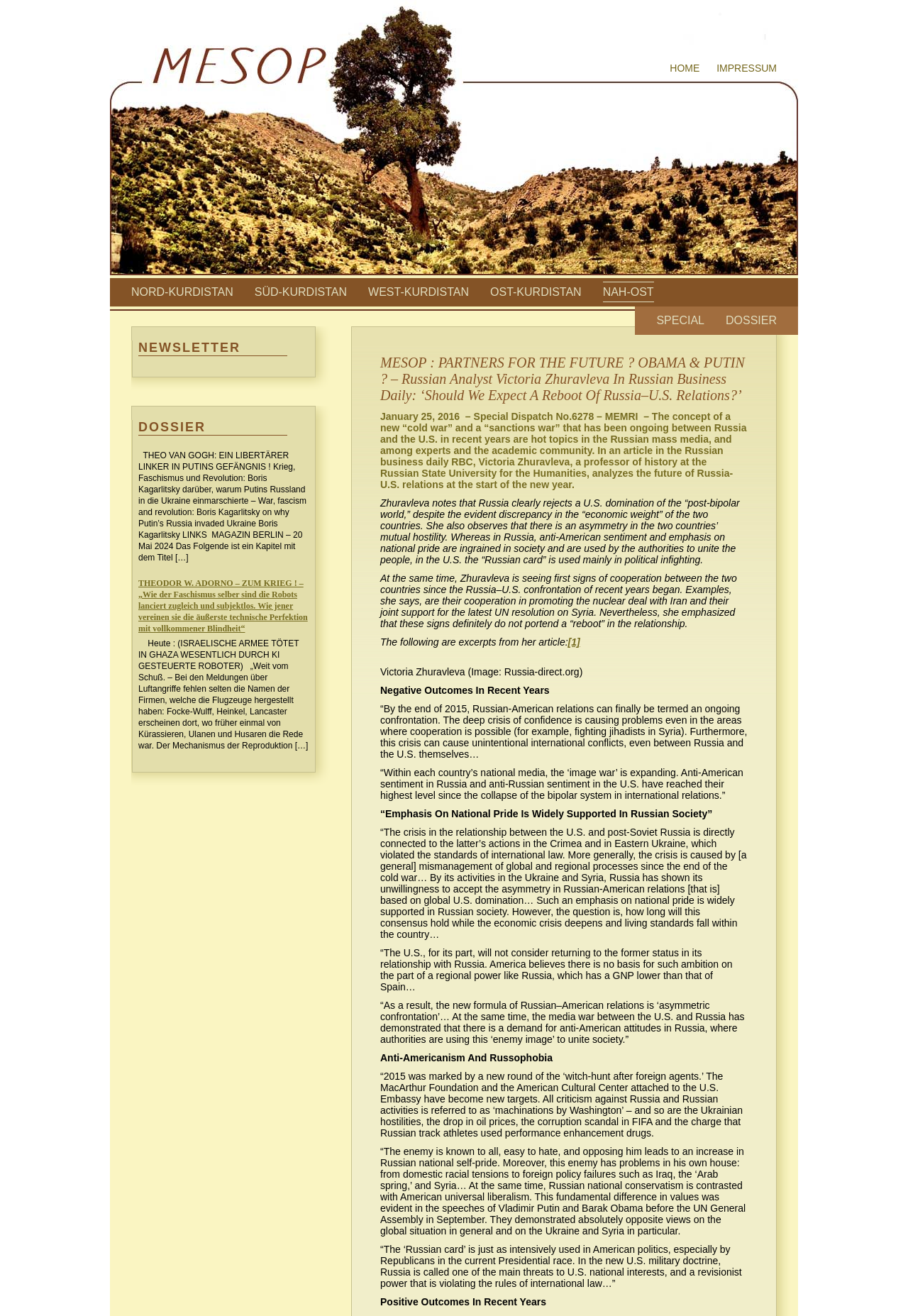Pinpoint the bounding box coordinates of the element that must be clicked to accomplish the following instruction: "Follow the link 'THEODOR W. ADORNO – ZUM KRIEG! – „Wie der Faschismus selber sind die Robots lanciert zugleich und subjektlos. Wie jener vereinen sie die äußerste technische Perfektion mit vollkommener Blindheit“'". The coordinates should be in the format of four float numbers between 0 and 1, i.e., [left, top, right, bottom].

[0.152, 0.439, 0.339, 0.481]